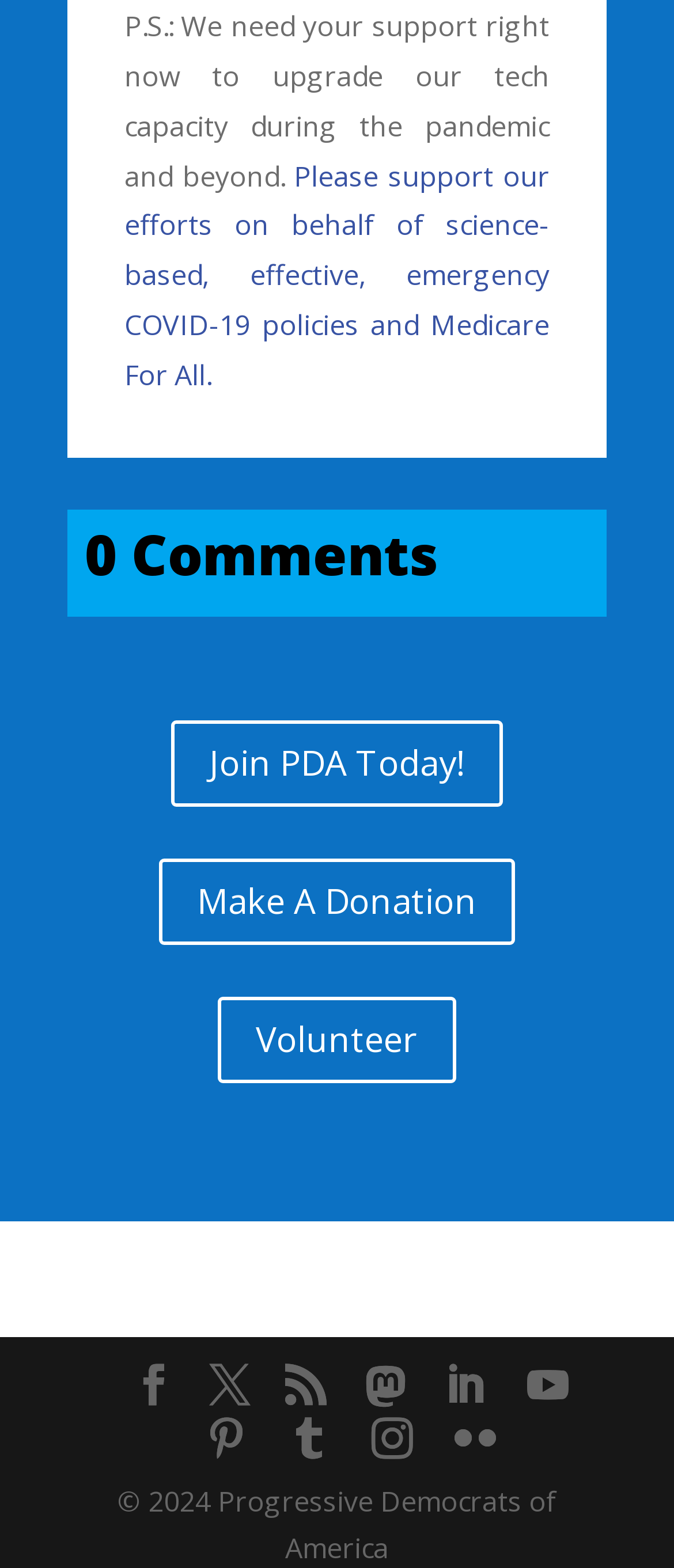Give a concise answer of one word or phrase to the question: 
What is the purpose of the organization?

Supporting science-based COVID-19 policies and Medicare For All